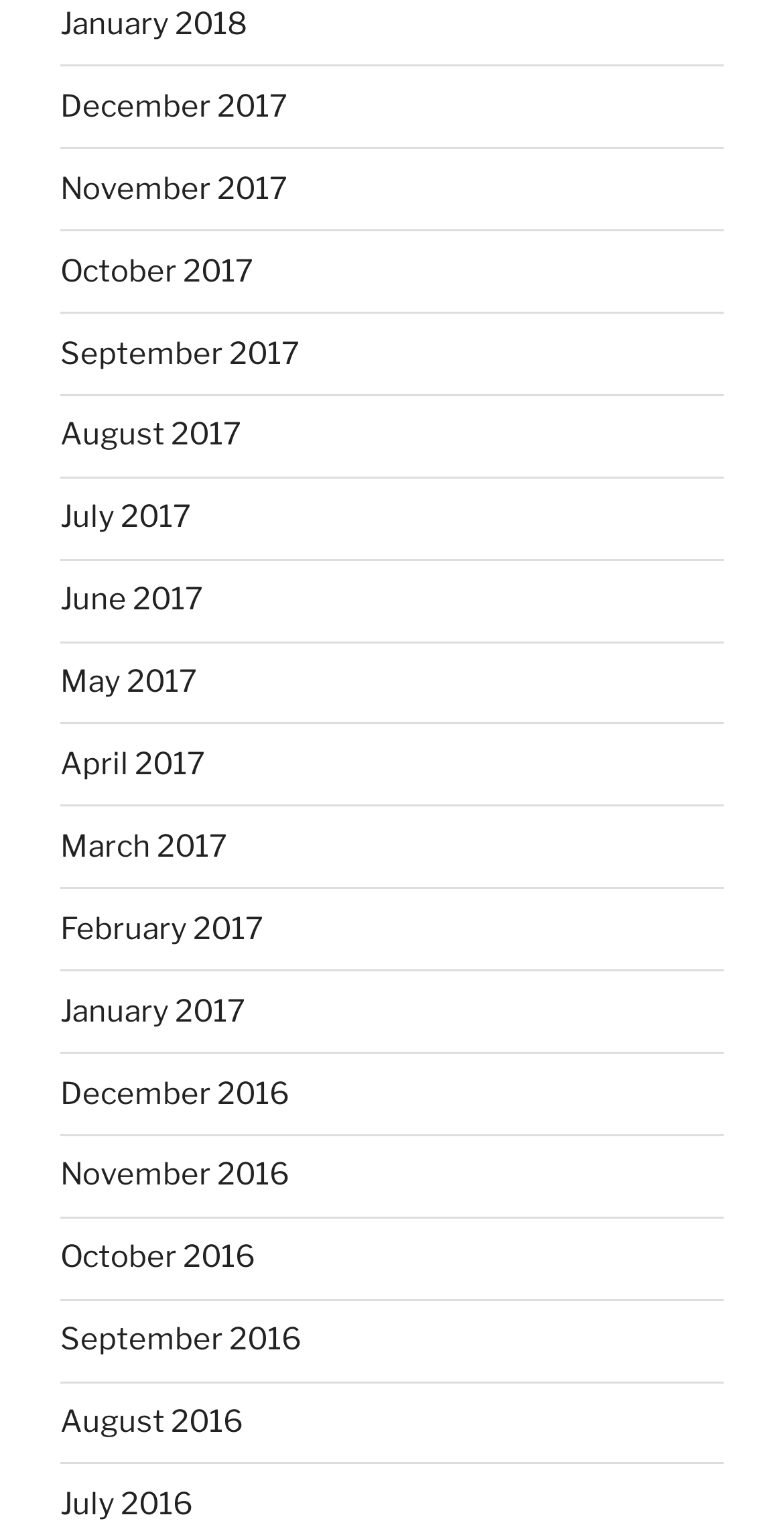Answer the question below using just one word or a short phrase: 
How many months are listed?

16